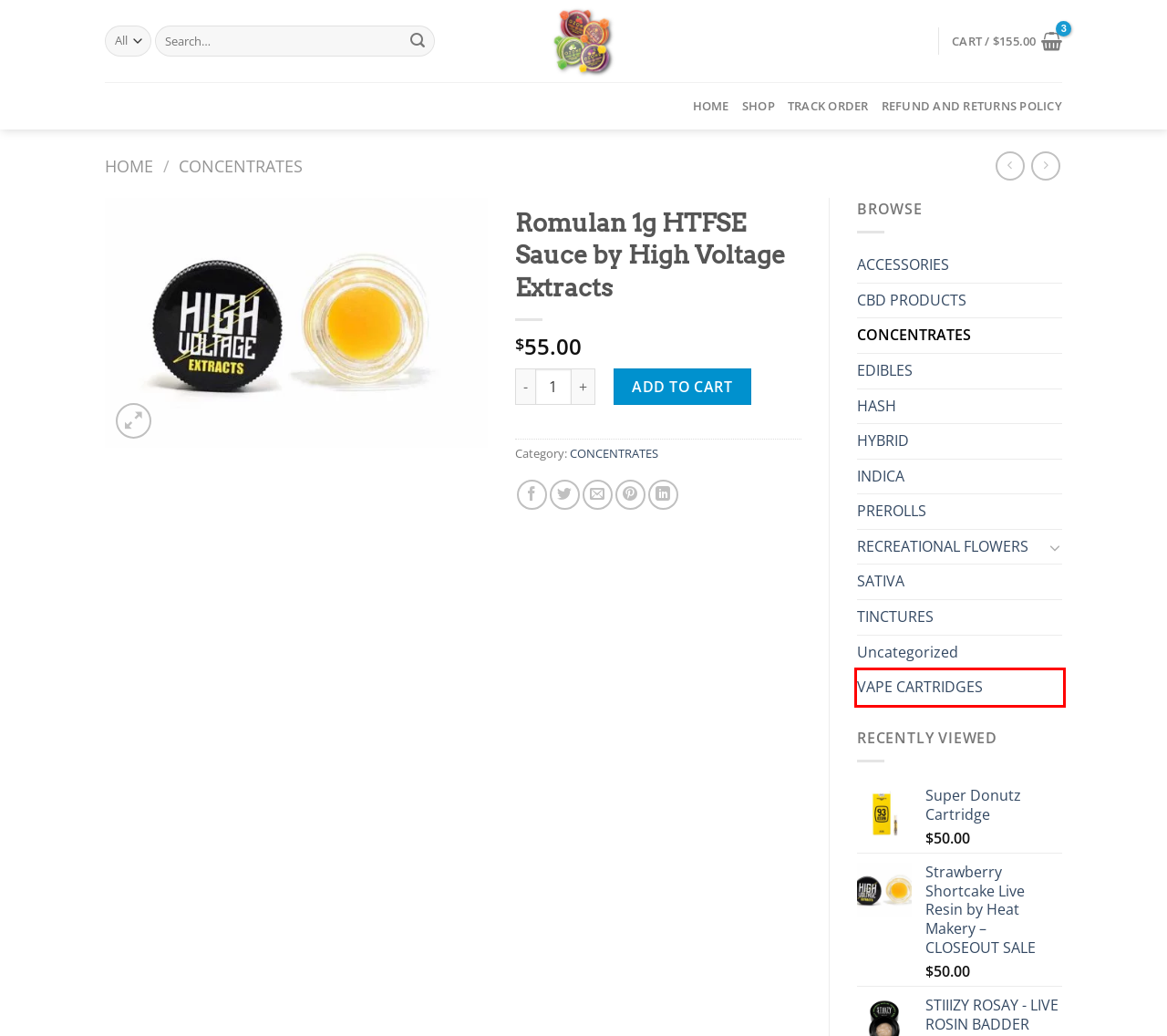Review the screenshot of a webpage containing a red bounding box around an element. Select the description that best matches the new webpage after clicking the highlighted element. The options are:
A. ACCESSORIES – The best Recreational Cannabis Delivery Dispensary
B. VAPE CARTRIDGES – The best Recreational Cannabis Delivery Dispensary
C. Shop – The best Recreational Cannabis Delivery Dispensary
D. HASH – The best Recreational Cannabis Delivery Dispensary
E. The best Recreational Cannabis Delivery Dispensary  – We the best recreational Delivery Dispensary.
F. PREROLLS – The best Recreational Cannabis Delivery Dispensary
G. CONCENTRATES – The best Recreational Cannabis Delivery Dispensary
H. RECREATIONAL FLOWERS – The best Recreational Cannabis Delivery Dispensary

B